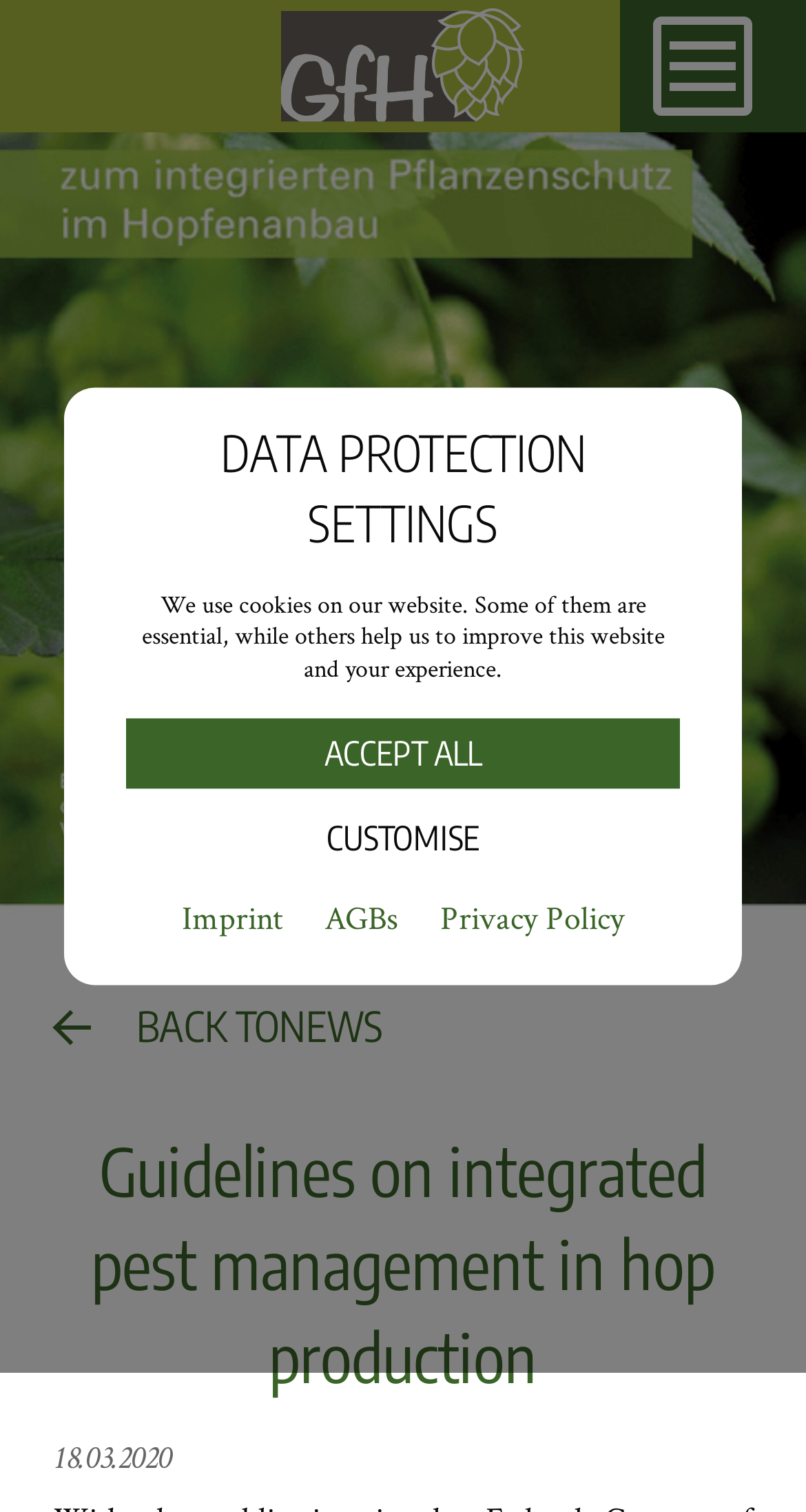Identify the bounding box of the HTML element described here: "alt="Hopfenforschung" title="Hopfenforschung"". Provide the coordinates as four float numbers between 0 and 1: [left, top, right, bottom].

[0.349, 0.0, 0.651, 0.088]